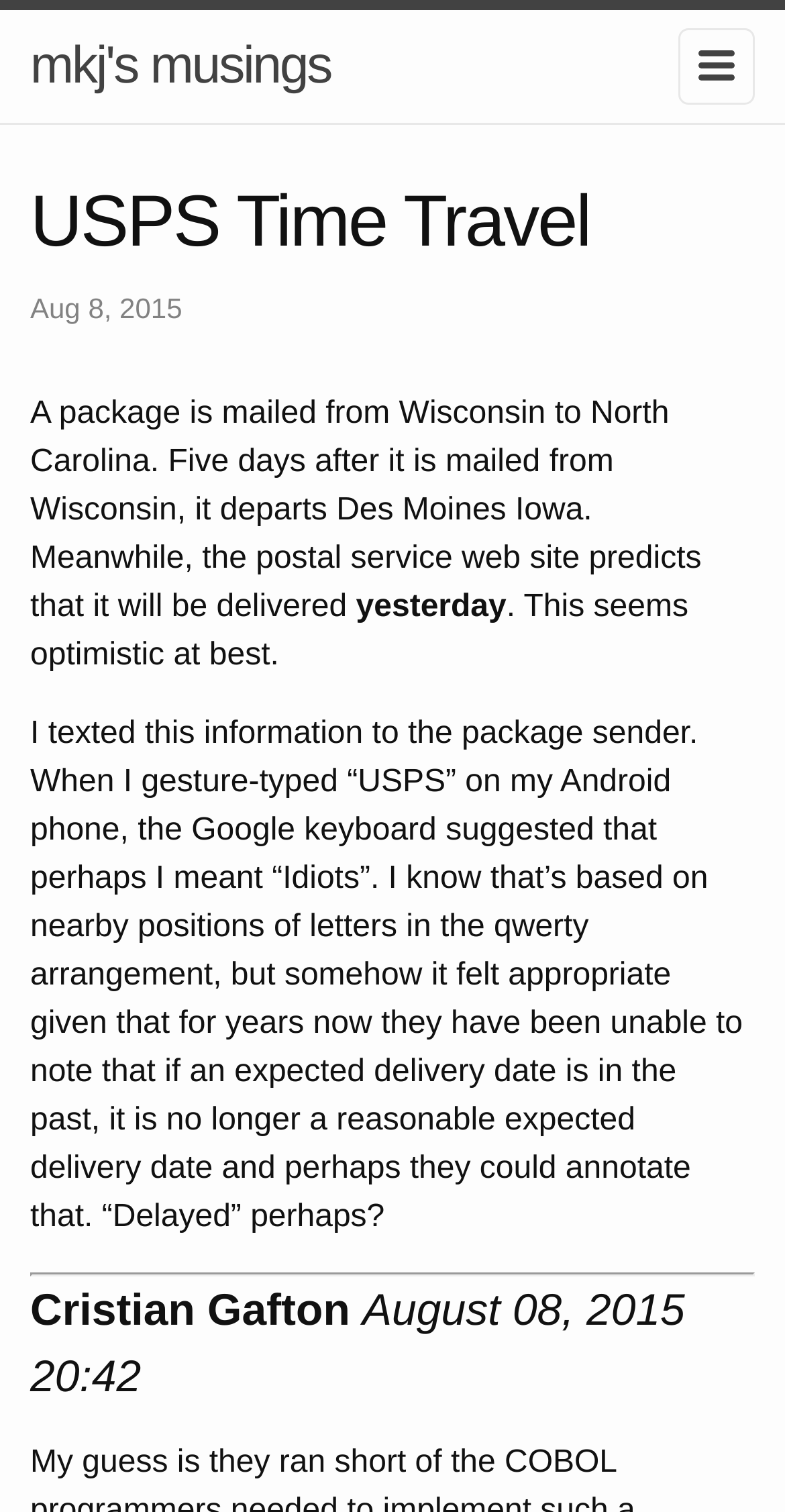Generate a comprehensive caption for the webpage you are viewing.

The webpage is a blog post titled "USPS Time Travel" on "mkj's musings". At the top left, there is a link to "mkj's musings". To the right of the link, there is an image. Below the image, there is a header section with the title "USPS Time Travel" and a timestamp "Aug 8, 2015". 

Below the header section, there is a paragraph of text describing a package being mailed from Wisconsin to North Carolina and its expected delivery date. The text also mentions the postal service's prediction of the delivery date. 

In the middle of the page, there are two lines of text, one saying "yesterday" and the other saying ". This seems optimistic at best.". 

Below these lines, there is a longer paragraph of text discussing the author's experience with the USPS website and its inability to update expected delivery dates. The text also mentions the author's interaction with their Android phone's keyboard.

At the bottom of the page, there is a horizontal separator line, followed by a heading with the name "Cristian Gafton" and a timestamp "August 08, 2015 20:42".